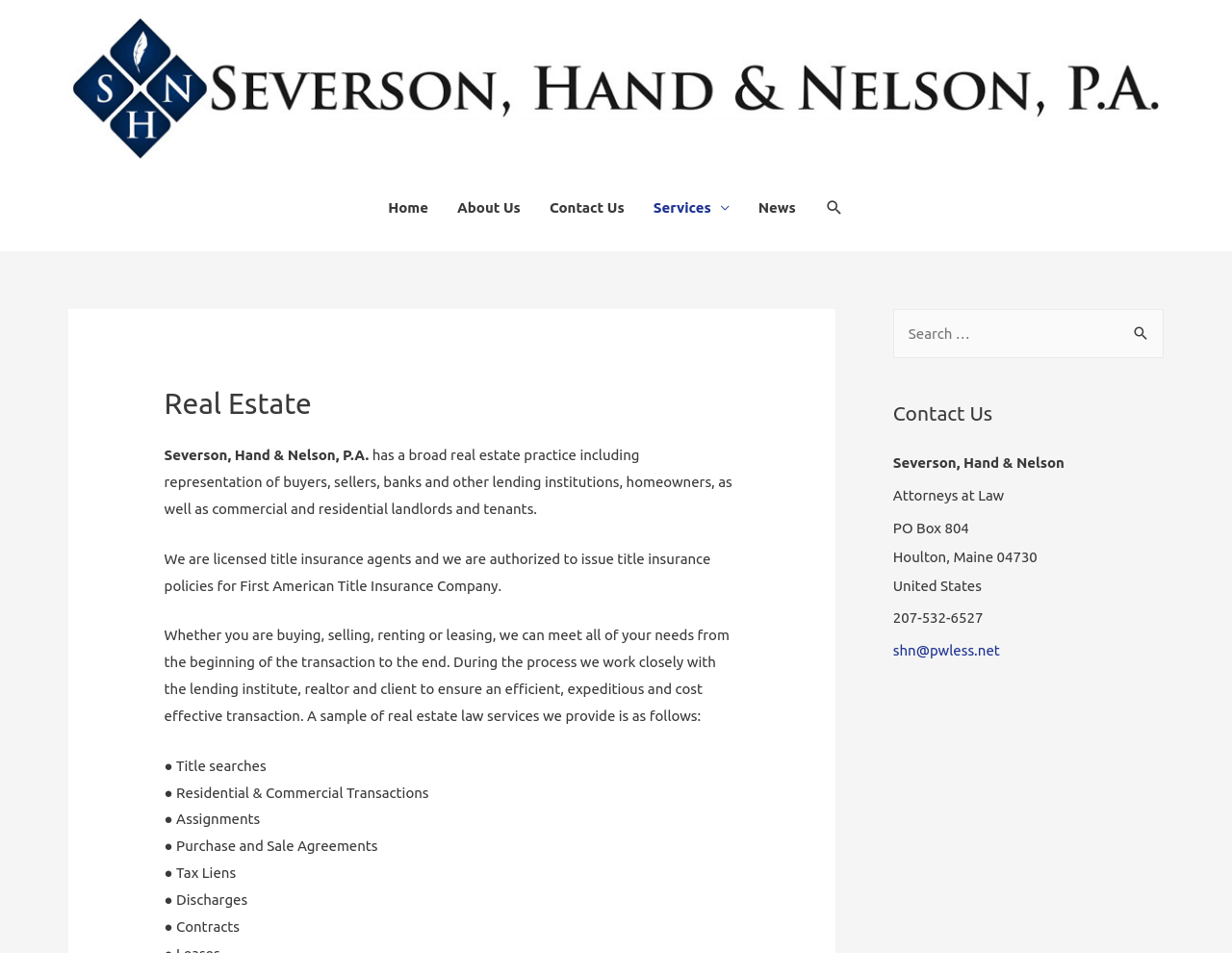What is the location of the law firm?
Using the visual information, reply with a single word or short phrase.

Houlton, Maine